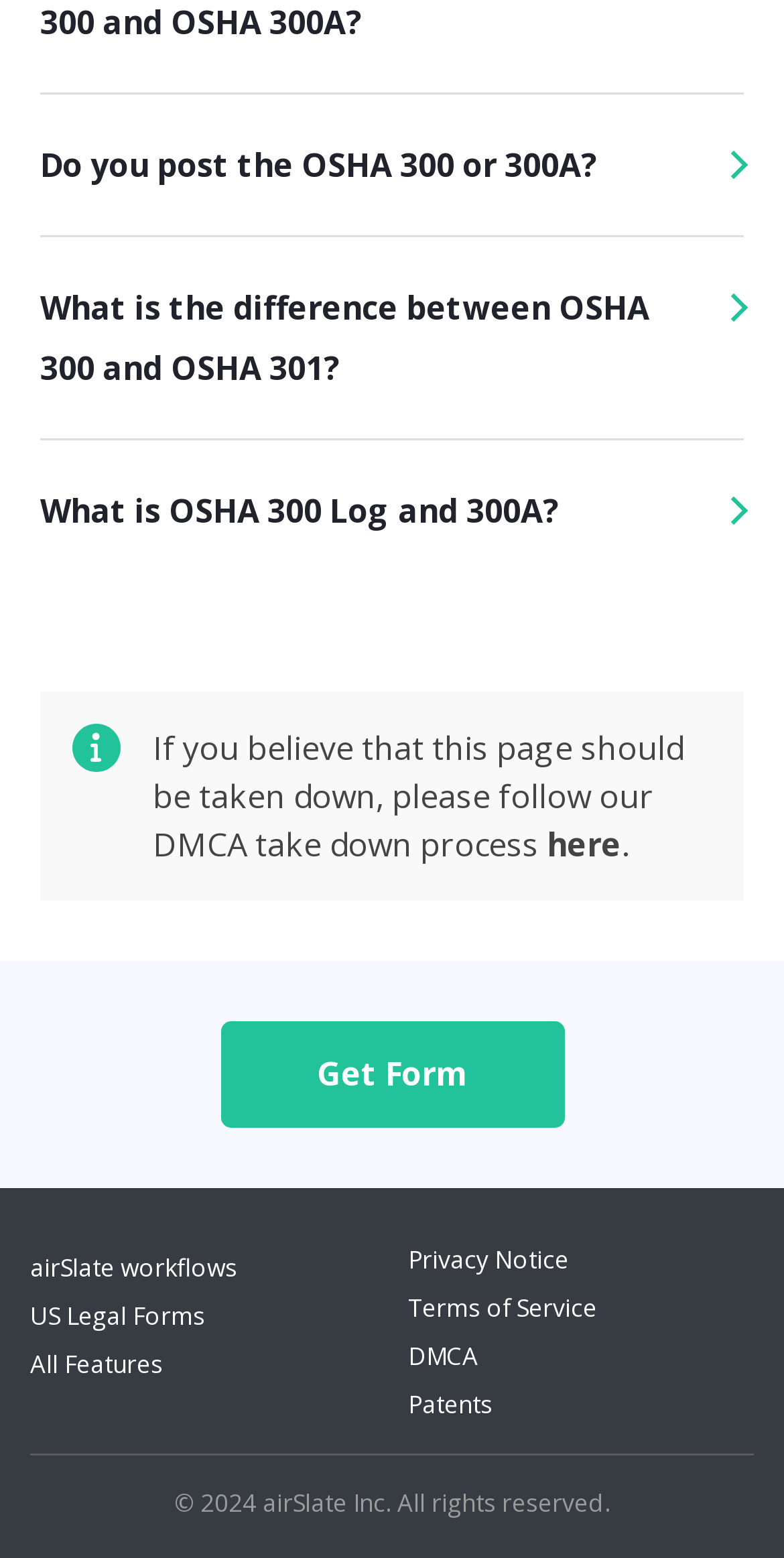Can you give a comprehensive explanation to the question given the content of the image?
What is the relationship between airSlate and US Legal Forms?

I notice that there are links to 'airSlate workflows', 'US Legal Forms', and 'All Features' at the bottom of the webpage. This suggests that airSlate and US Legal Forms are related services, possibly offering complementary or integrated solutions.